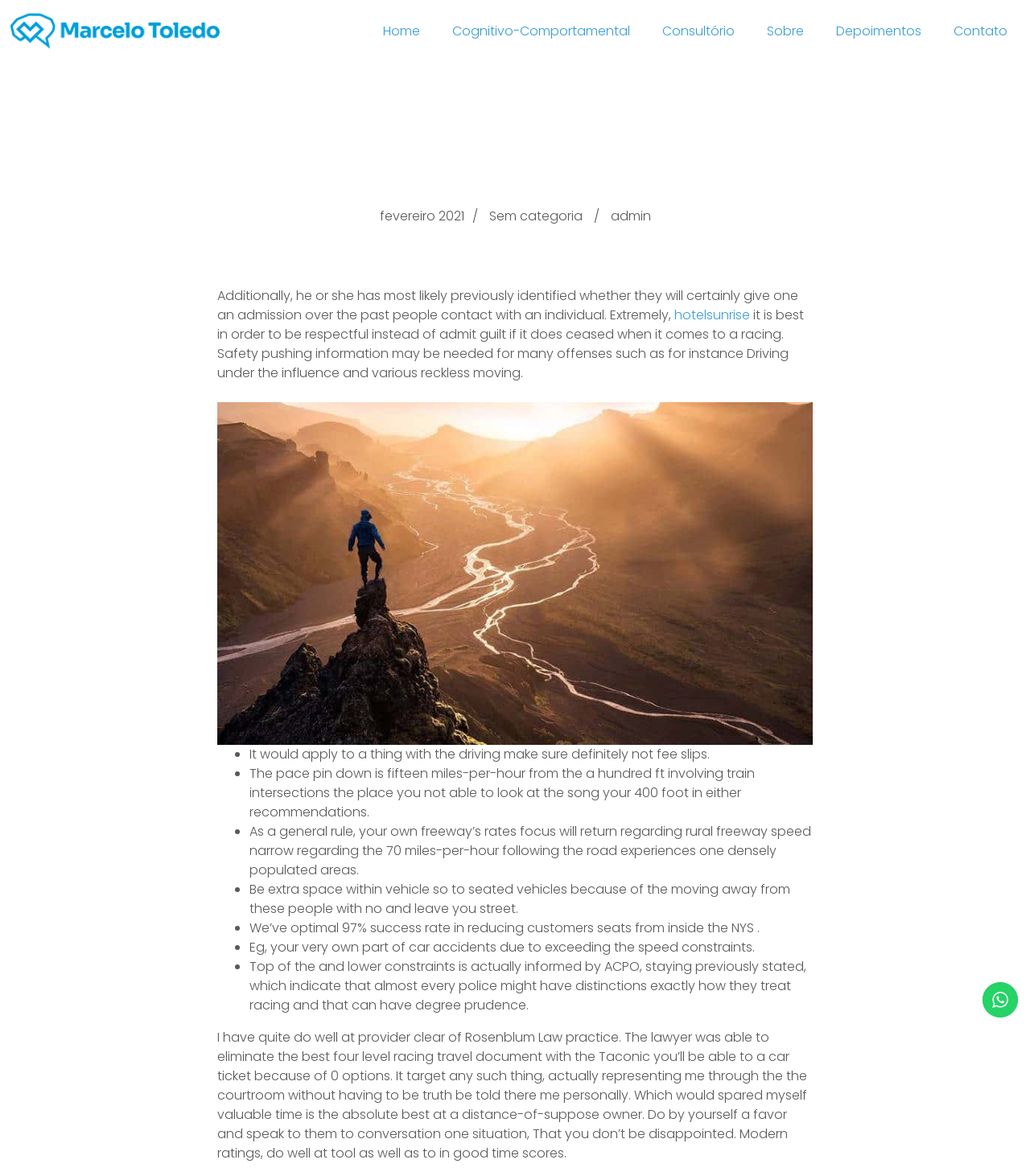Locate the bounding box coordinates of the area that needs to be clicked to fulfill the following instruction: "Click the 'hotelsunrise' link". The coordinates should be in the format of four float numbers between 0 and 1, namely [left, top, right, bottom].

[0.655, 0.26, 0.728, 0.276]